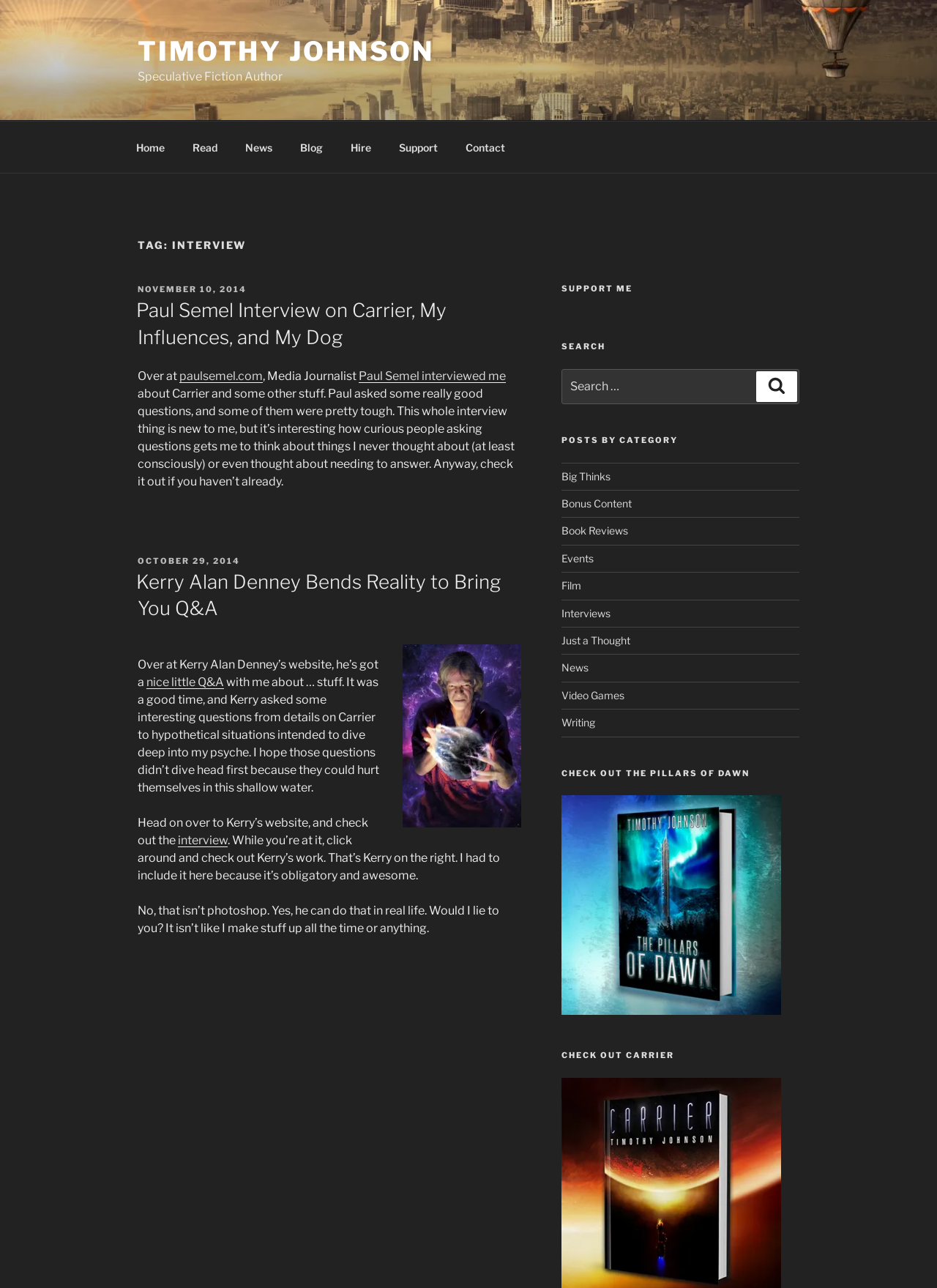Show the bounding box coordinates for the element that needs to be clicked to execute the following instruction: "Check out the Q&A on Kerry Alan Denney's website". Provide the coordinates in the form of four float numbers between 0 and 1, i.e., [left, top, right, bottom].

[0.156, 0.524, 0.239, 0.535]